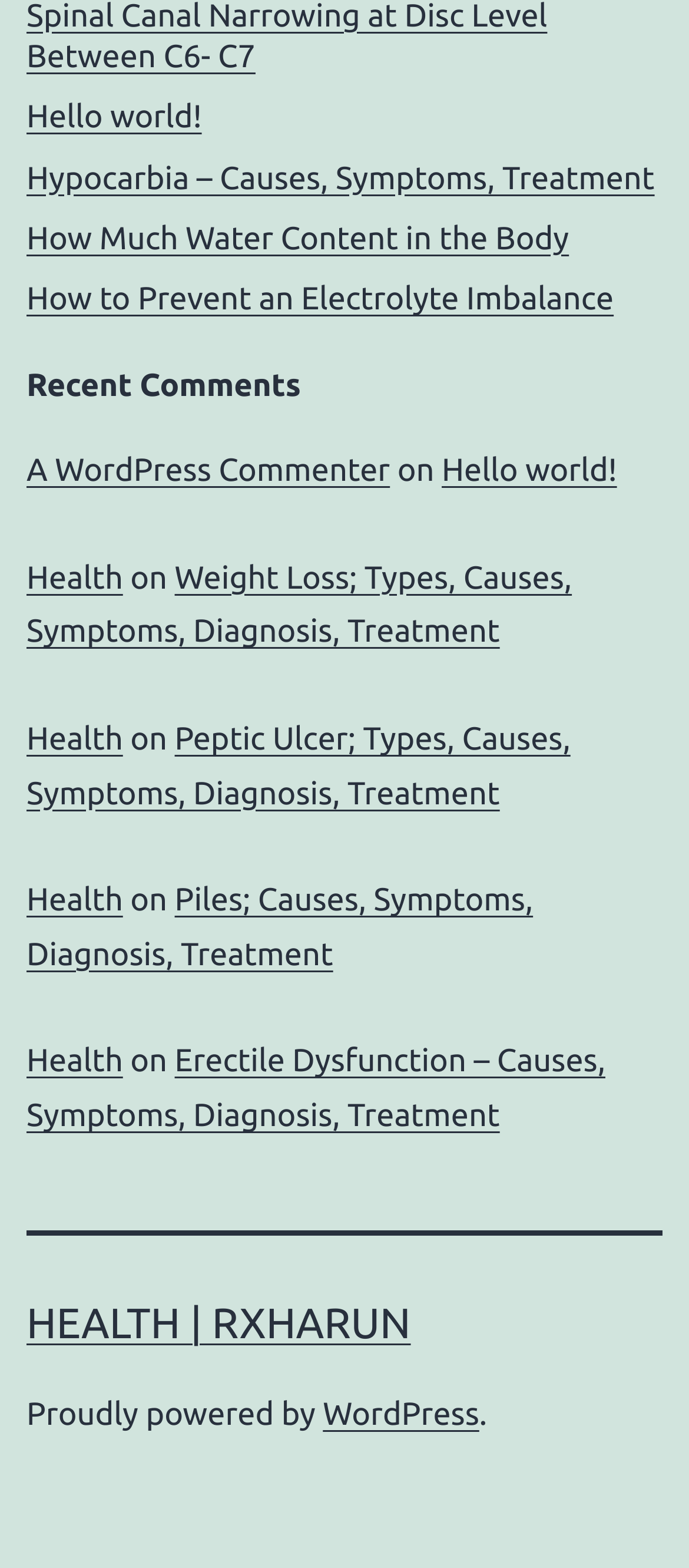Answer the question in a single word or phrase:
What is the name of the website?

RXHARUN